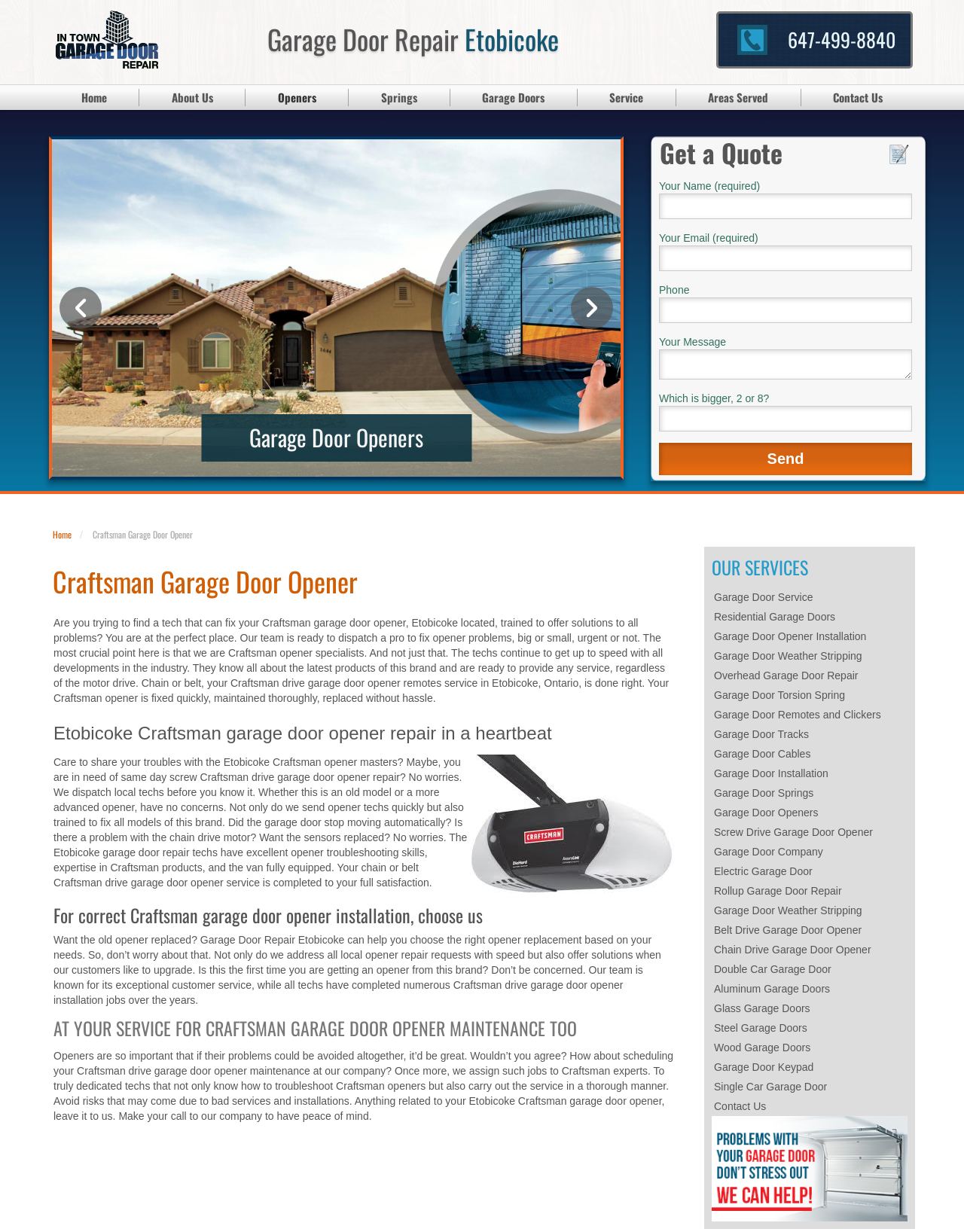Please find the bounding box for the following UI element description. Provide the coordinates in (top-left x, top-left y, bottom-right x, bottom-right y) format, with values between 0 and 1: name="your-email"

[0.684, 0.199, 0.946, 0.22]